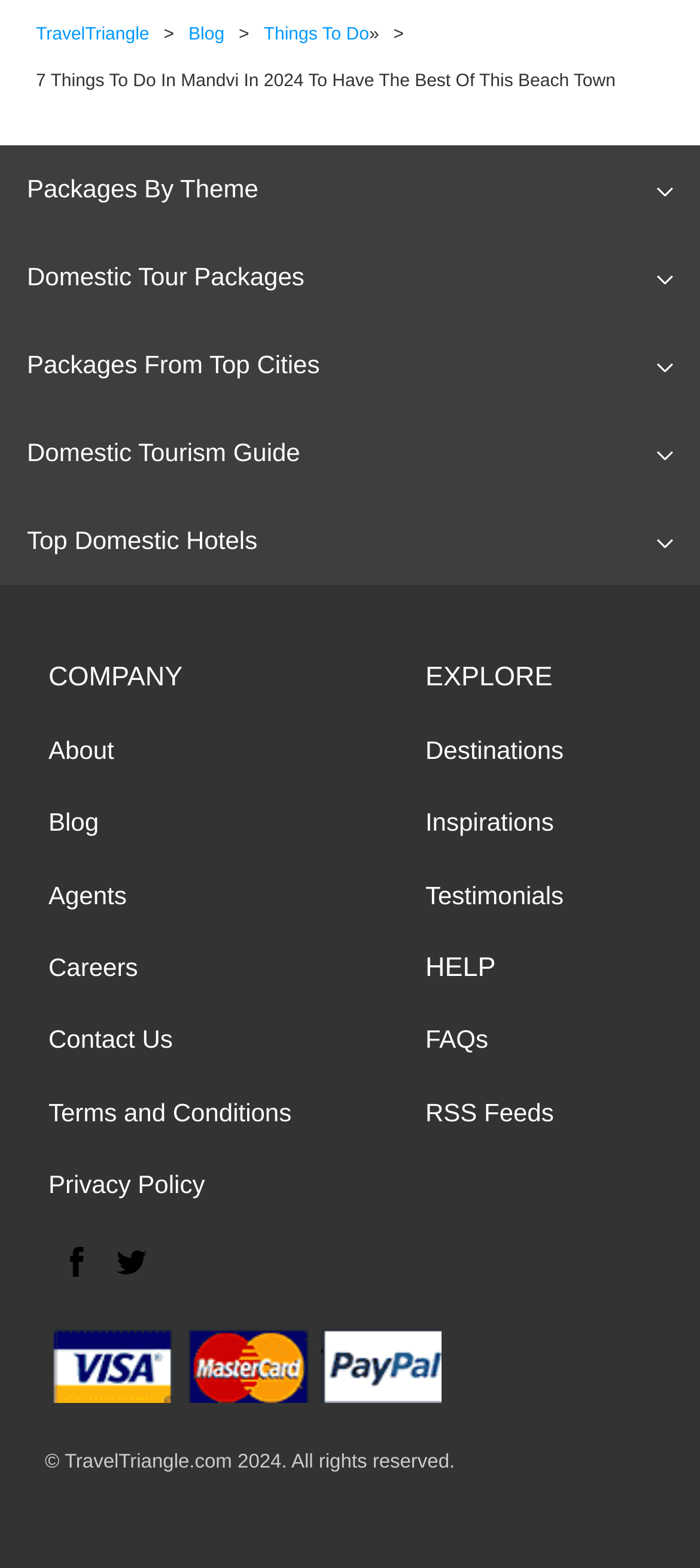Please answer the following question as detailed as possible based on the image: 
What is the copyright year of the website?

The copyright year of the website can be found at the bottom of the webpage, where it says '© TravelTriangle.com 2024. All rights reserved.'